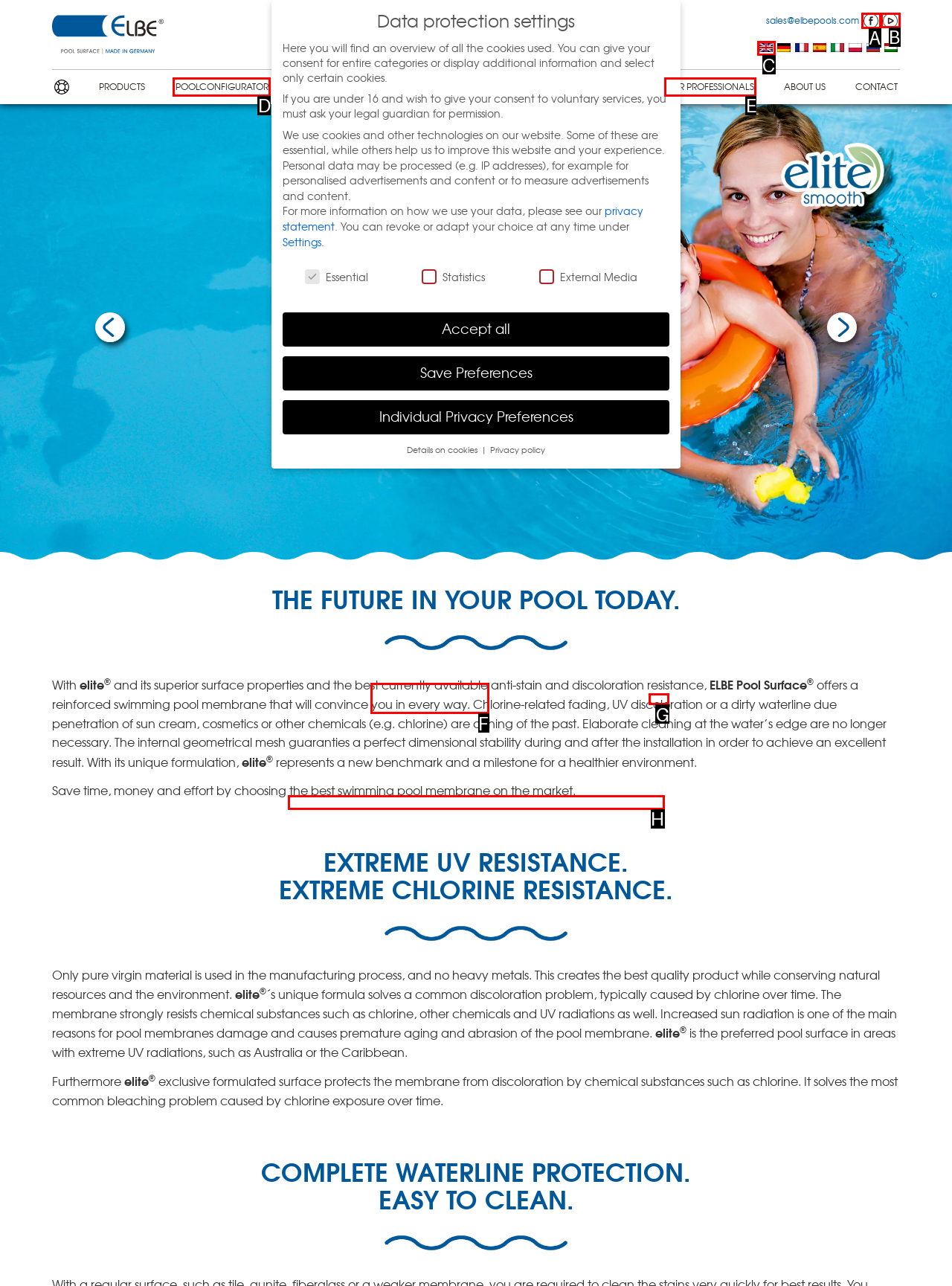Indicate which red-bounded element should be clicked to perform the task: Click the 'Facebook' link Answer with the letter of the correct option.

A